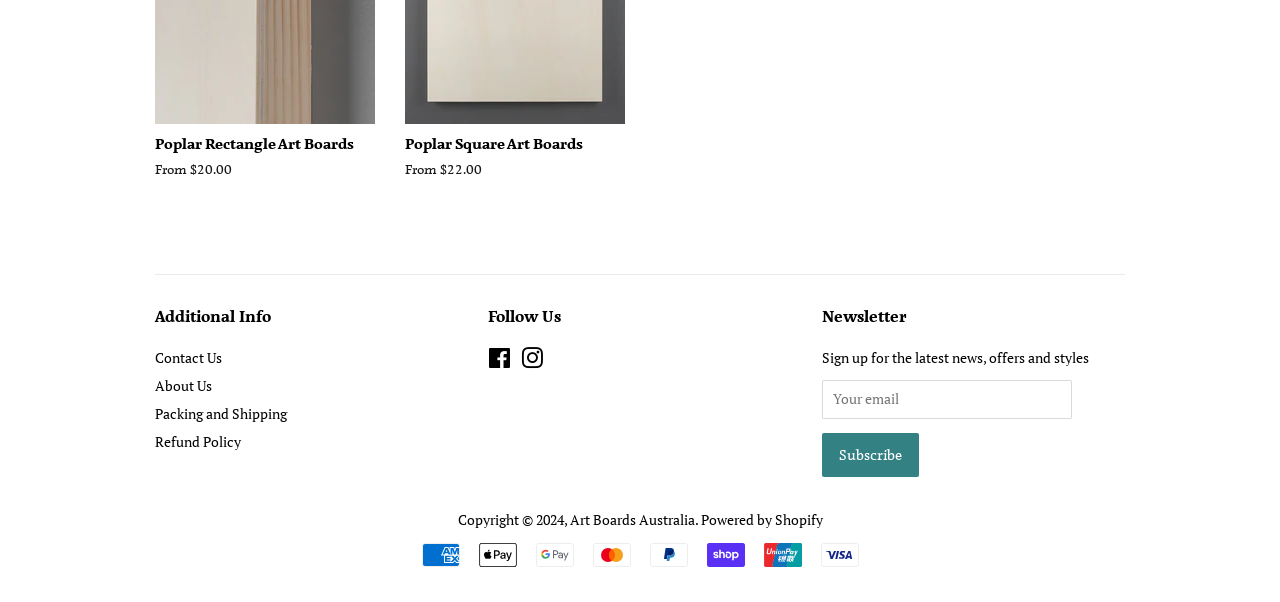Identify and provide the bounding box for the element described by: "About Us".

[0.121, 0.624, 0.166, 0.656]